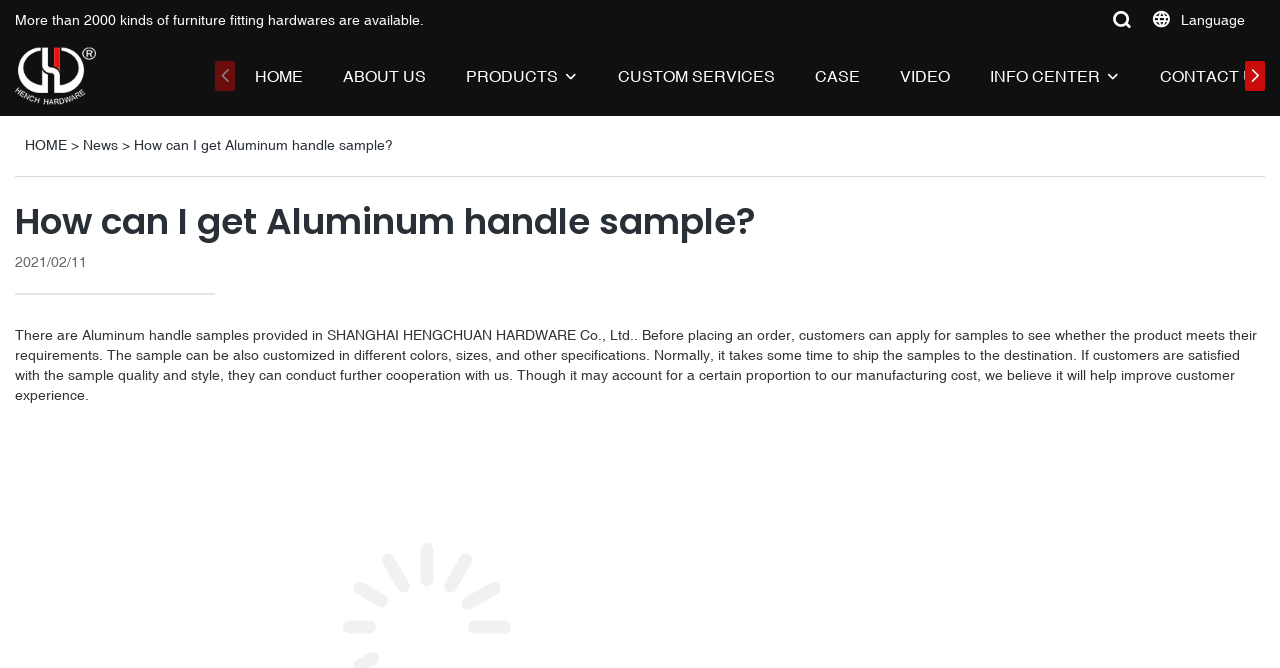Please identify the bounding box coordinates of the area that needs to be clicked to follow this instruction: "Click on the 'Hench Hardware' logo".

[0.012, 0.069, 0.075, 0.159]